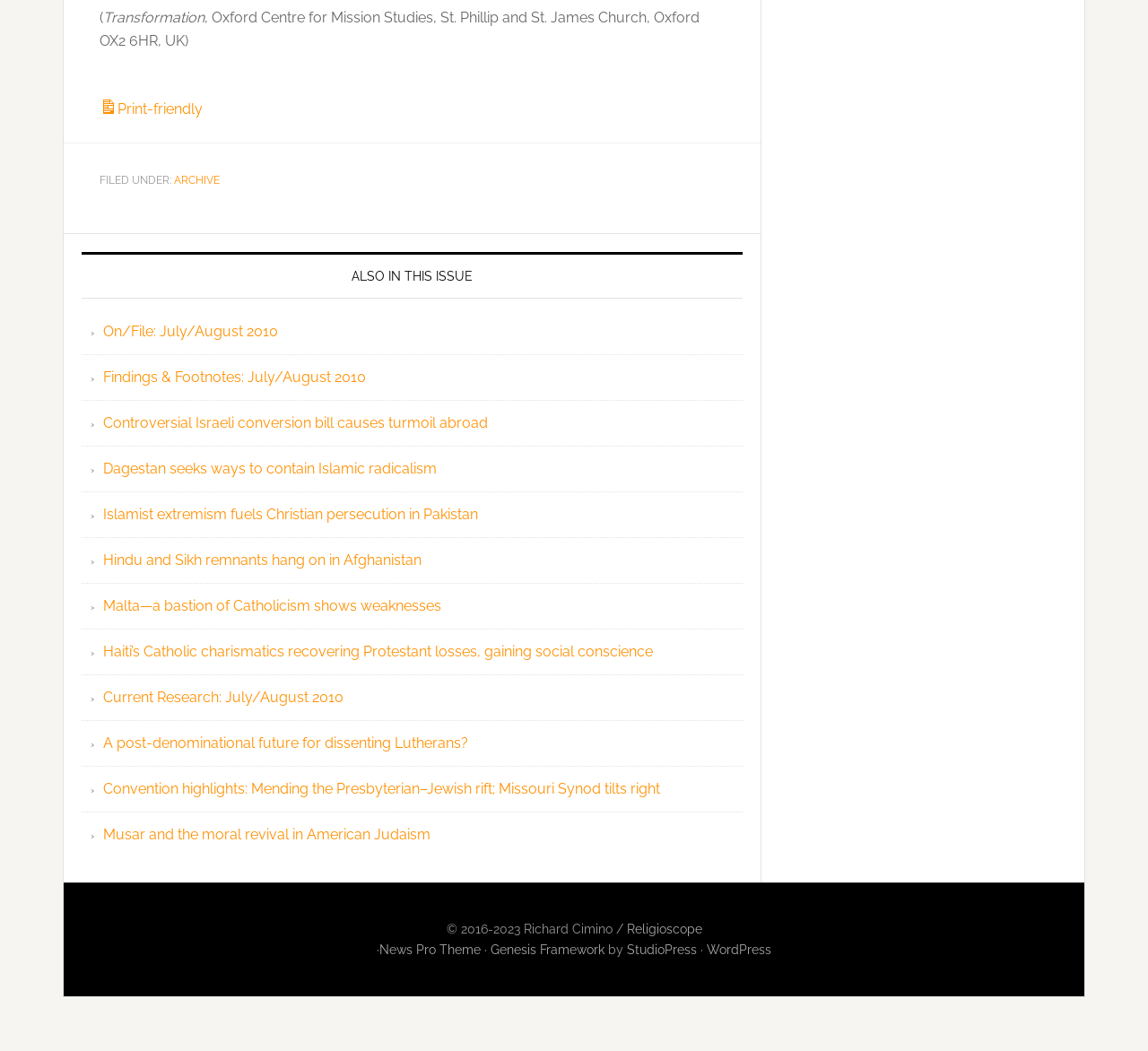Answer in one word or a short phrase: 
What is the name of the theme used?

News Pro Theme